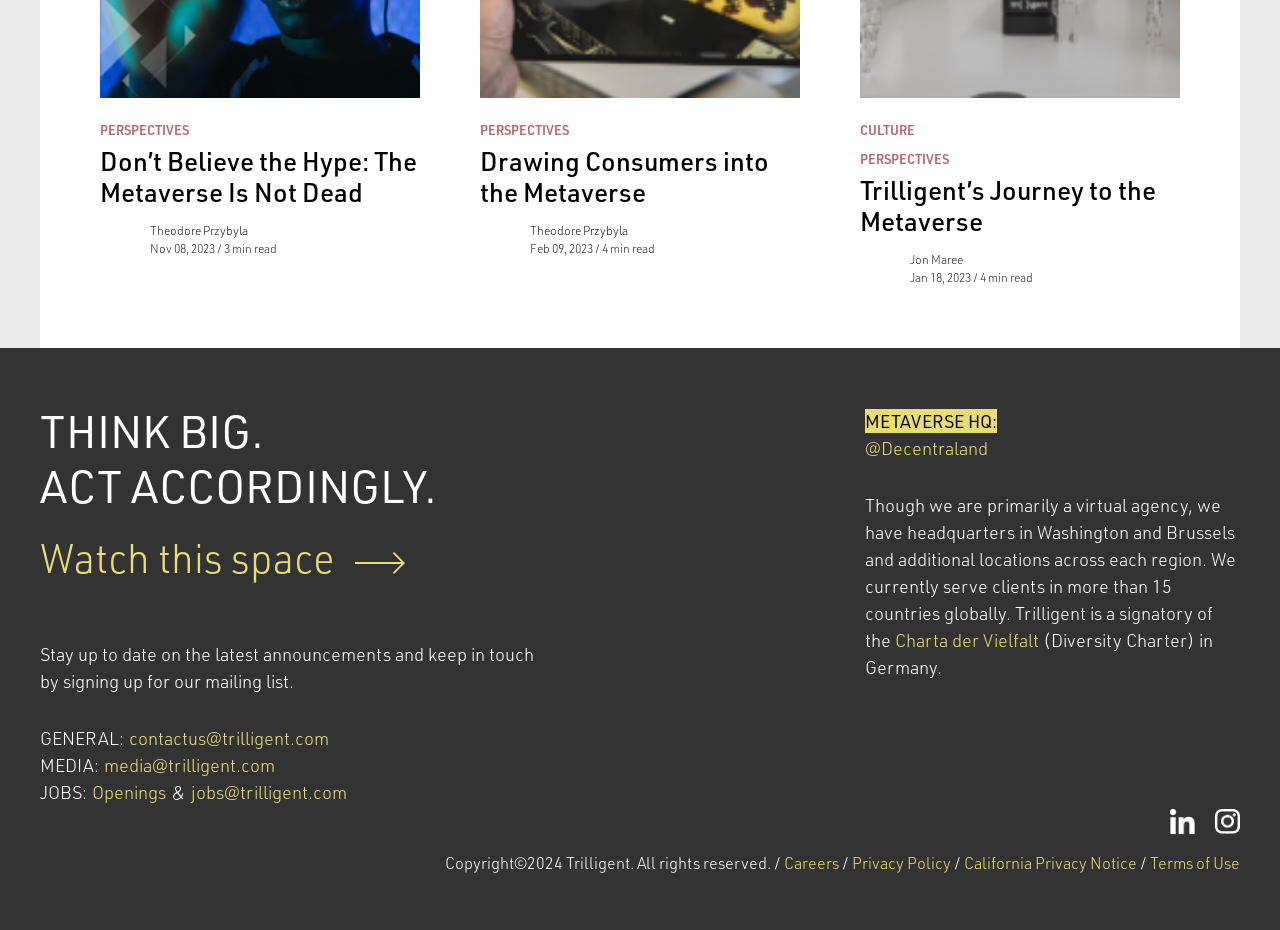Answer the following query with a single word or phrase:
What is the name of the company?

Trilligent